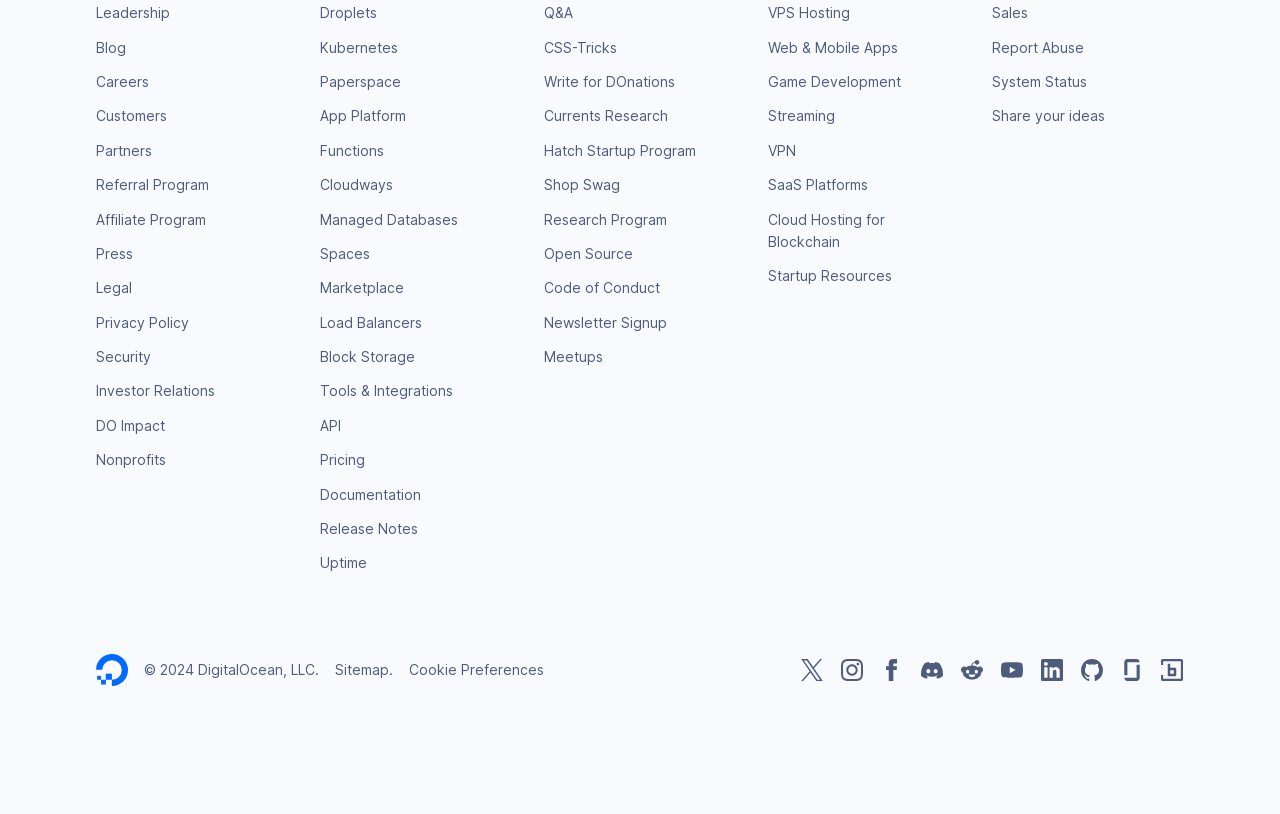Please identify the coordinates of the bounding box for the clickable region that will accomplish this instruction: "Click on Leadership".

[0.075, 0.005, 0.133, 0.026]